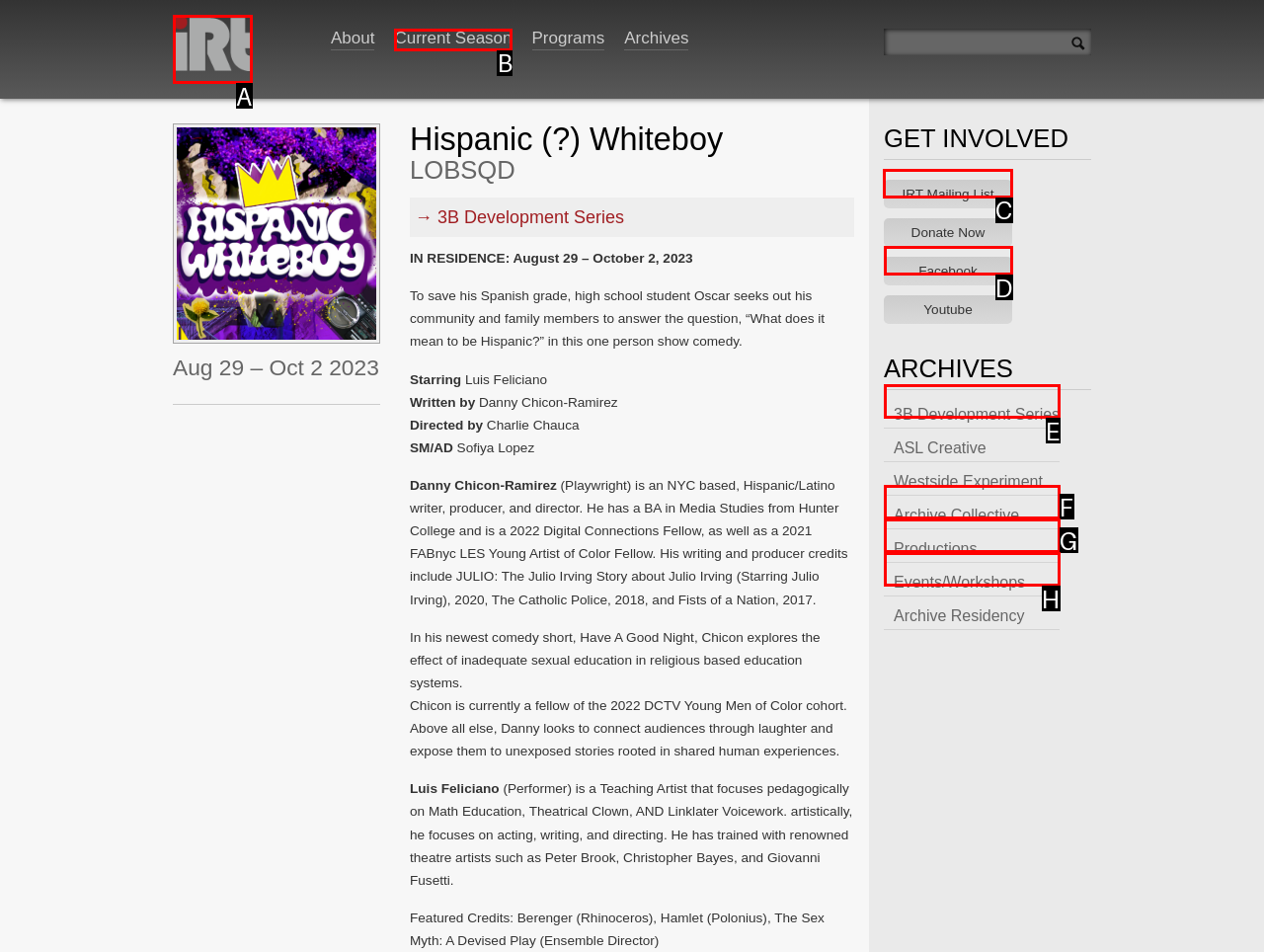Given the instruction: Get involved by joining the IRT Mailing List, which HTML element should you click on?
Answer with the letter that corresponds to the correct option from the choices available.

C